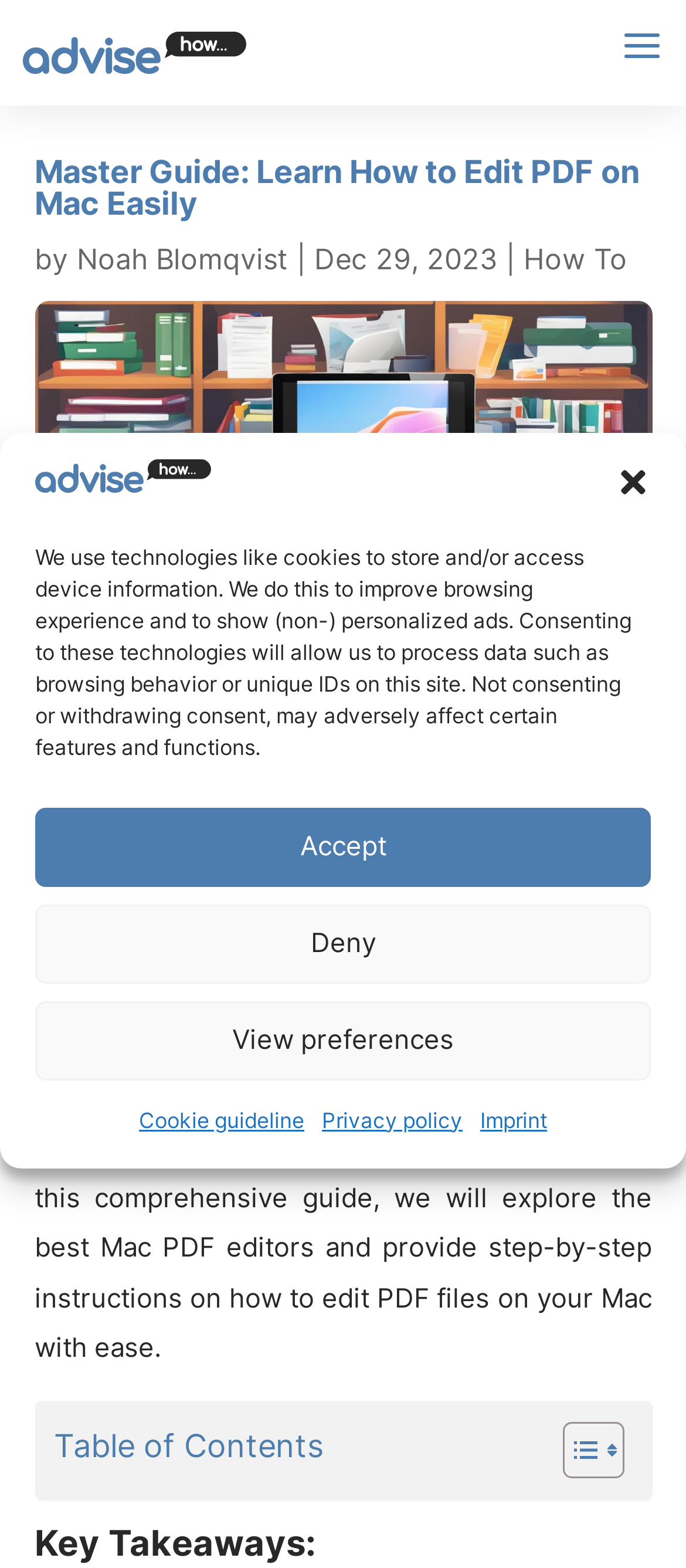Given the element description, predict the bounding box coordinates in the format (top-left x, top-left y, bottom-right x, bottom-right y). Make sure all values are between 0 and 1. Here is the element description: Noah Blomqvist

[0.112, 0.154, 0.419, 0.176]